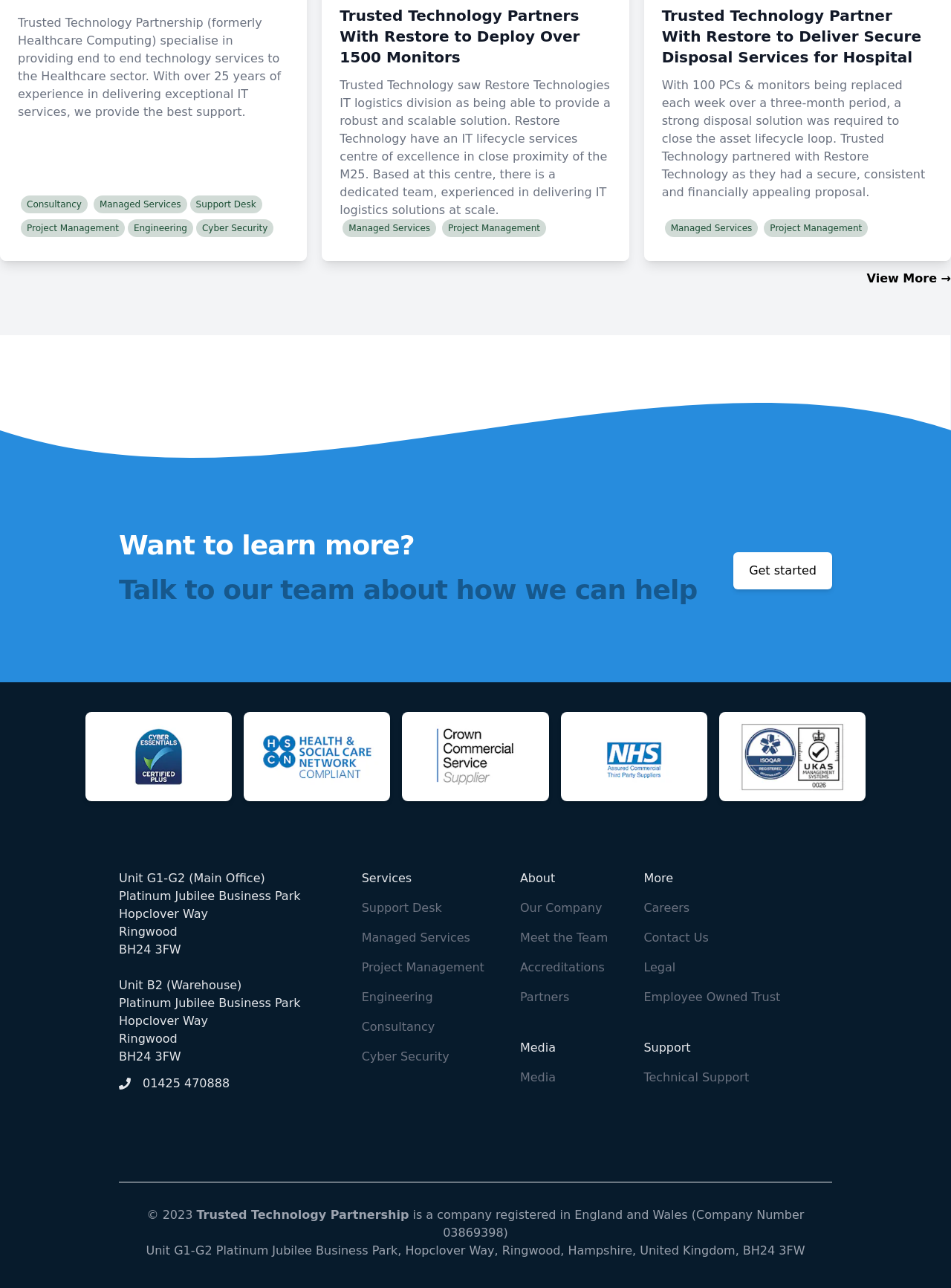Provide the bounding box coordinates for the area that should be clicked to complete the instruction: "Get started".

[0.771, 0.429, 0.875, 0.457]